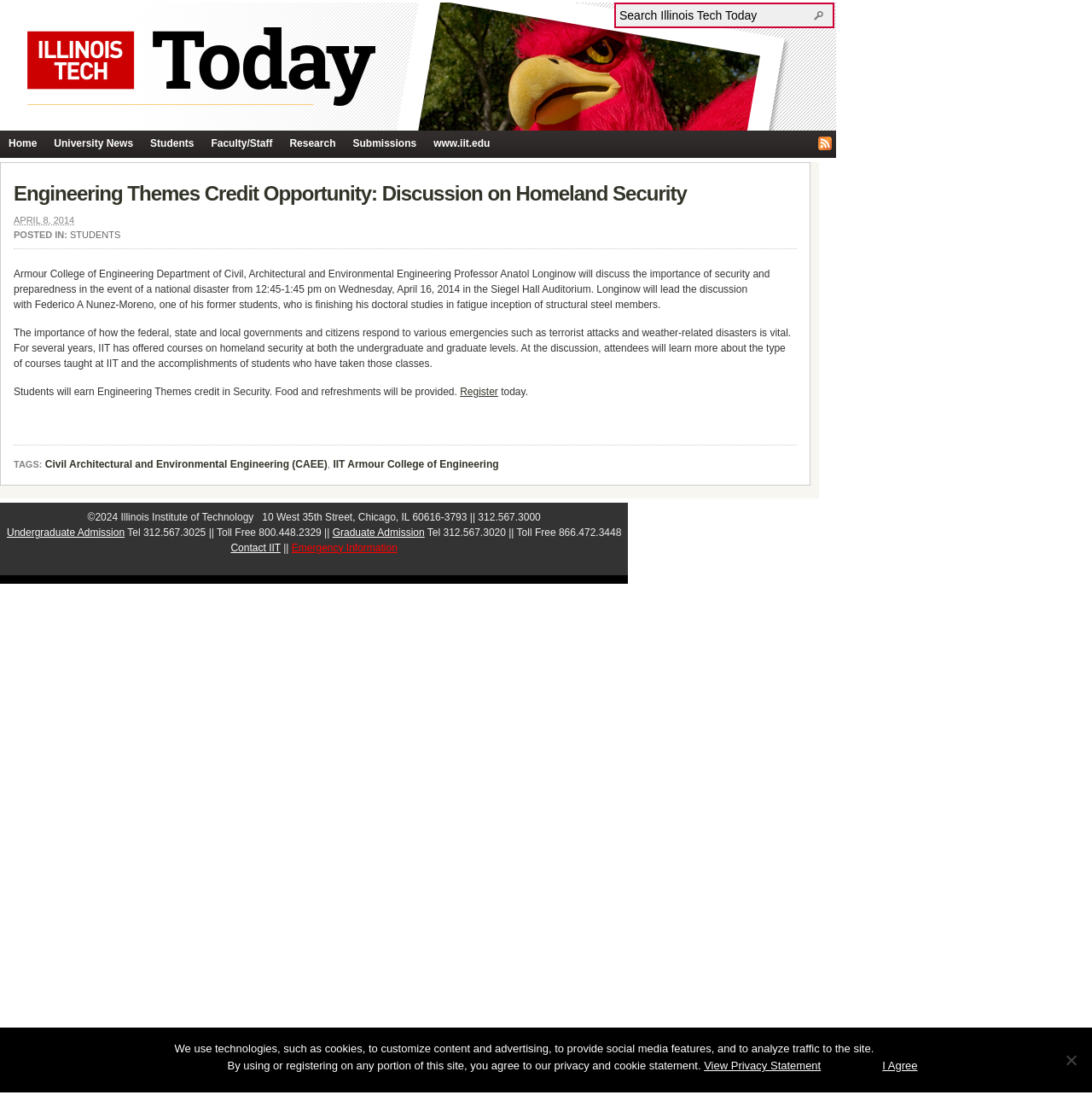What credit will students earn?
Please provide a single word or phrase answer based on the image.

Engineering Themes credit in Security